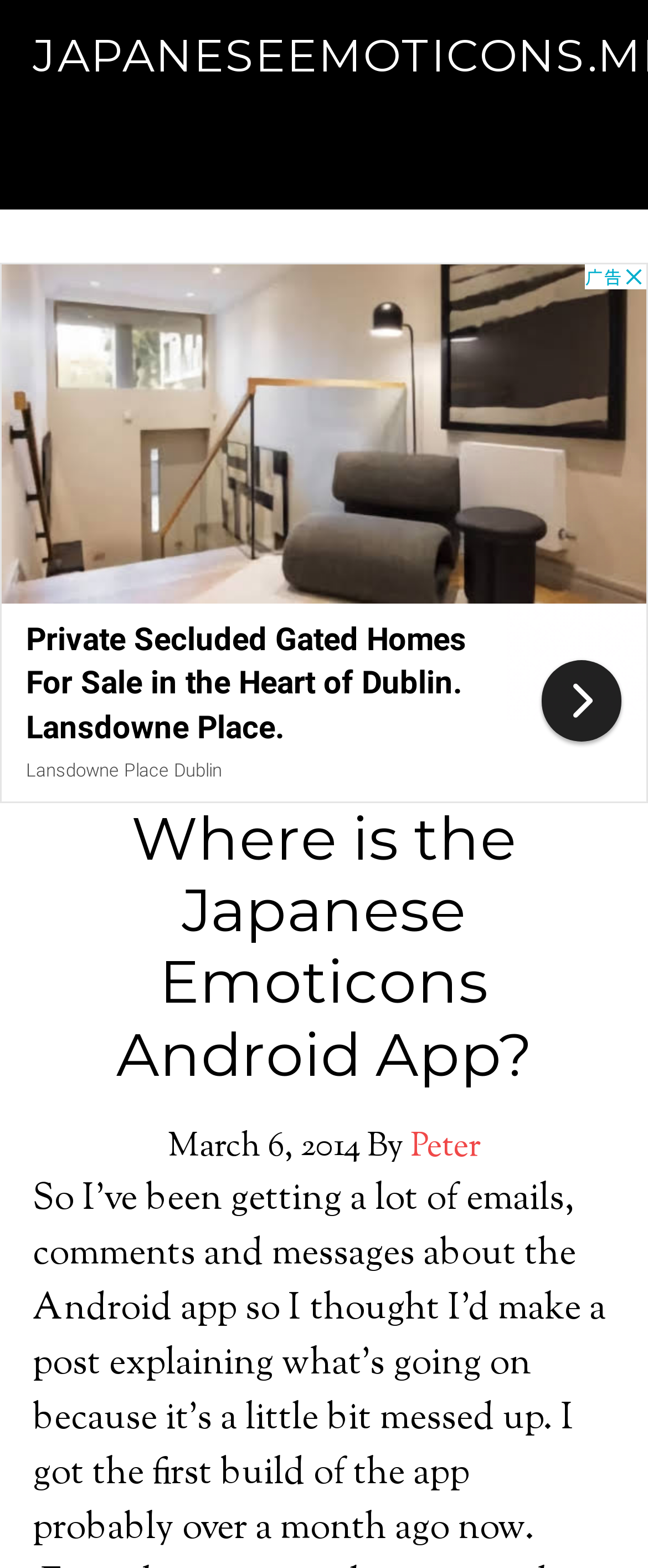Identify and provide the bounding box for the element described by: "aria-label="Advertisement" name="aswift_1" title="Advertisement"".

[0.0, 0.168, 1.0, 0.512]